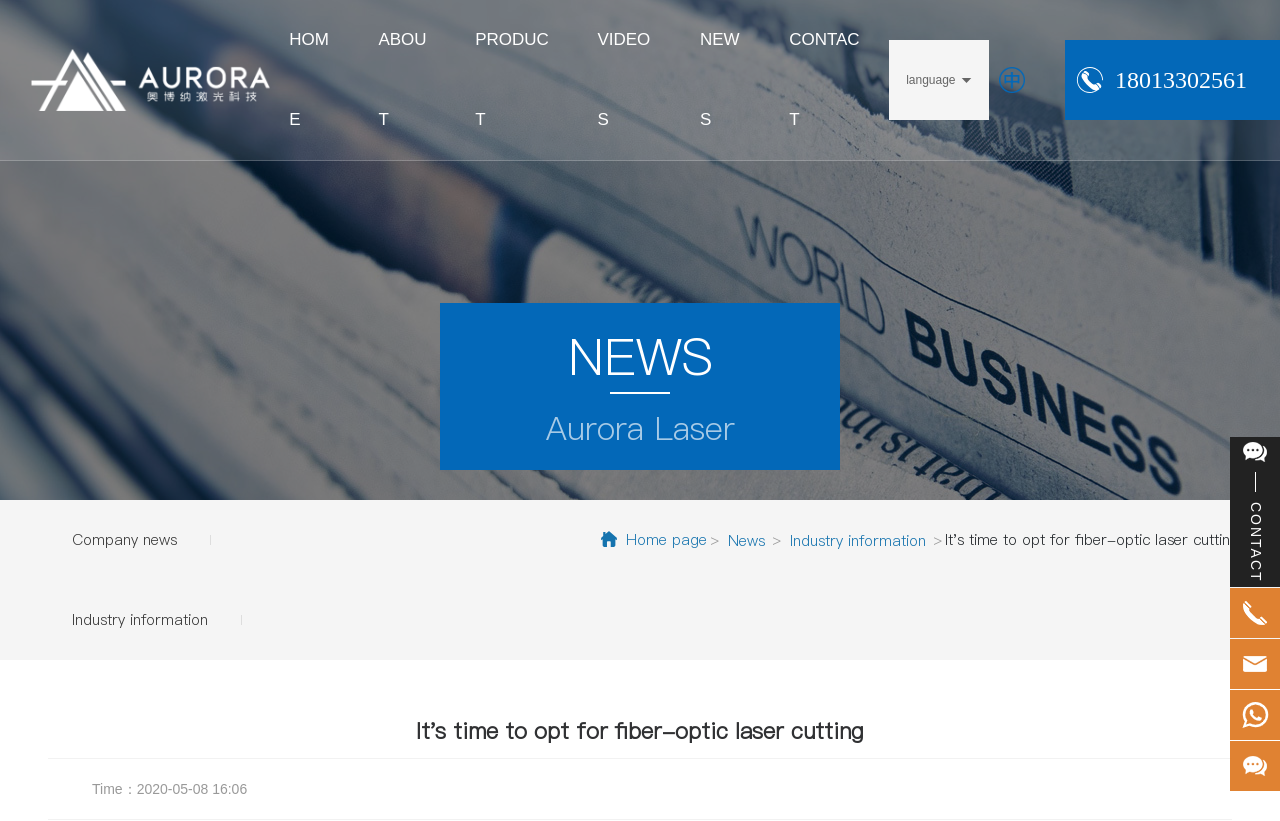Can you find the bounding box coordinates for the UI element given this description: "Industry information"? Provide the coordinates as four float numbers between 0 and 1: [left, top, right, bottom].

[0.617, 0.61, 0.723, 0.708]